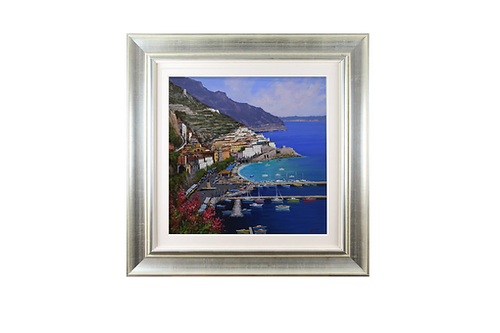Please use the details from the image to answer the following question comprehensively:
What type of frame is used for the artwork?

The caption describes the frame as 'elegantly framed in a heavy silver antique classical frame', which indicates the type of frame used for the artwork.